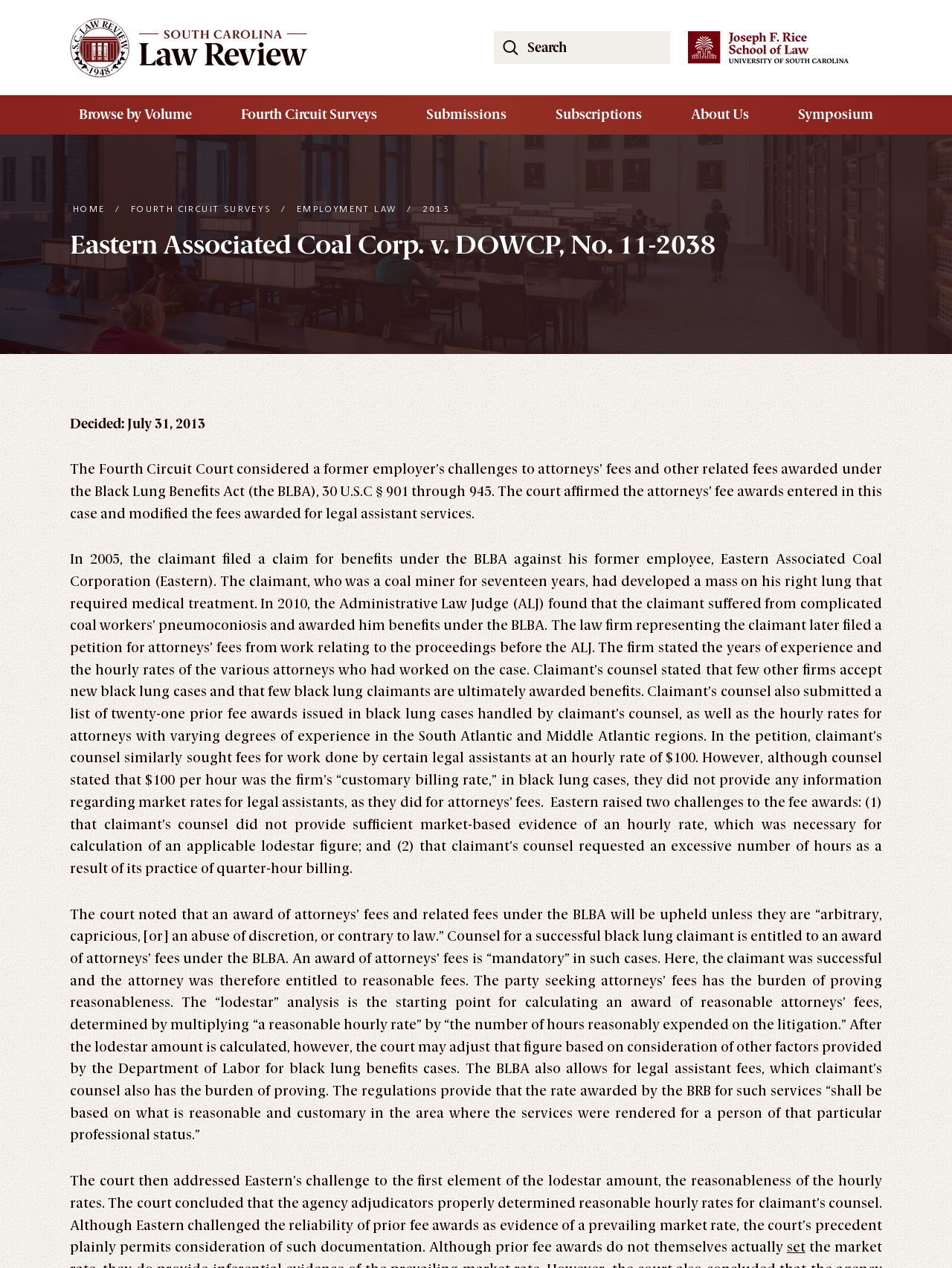What is the occupation of the claimant?
Utilize the information in the image to give a detailed answer to the question.

The claimant, who filed a claim for benefits under the BLBA, was a coal miner for seventeen years and developed a mass on his right lung that required medical treatment.